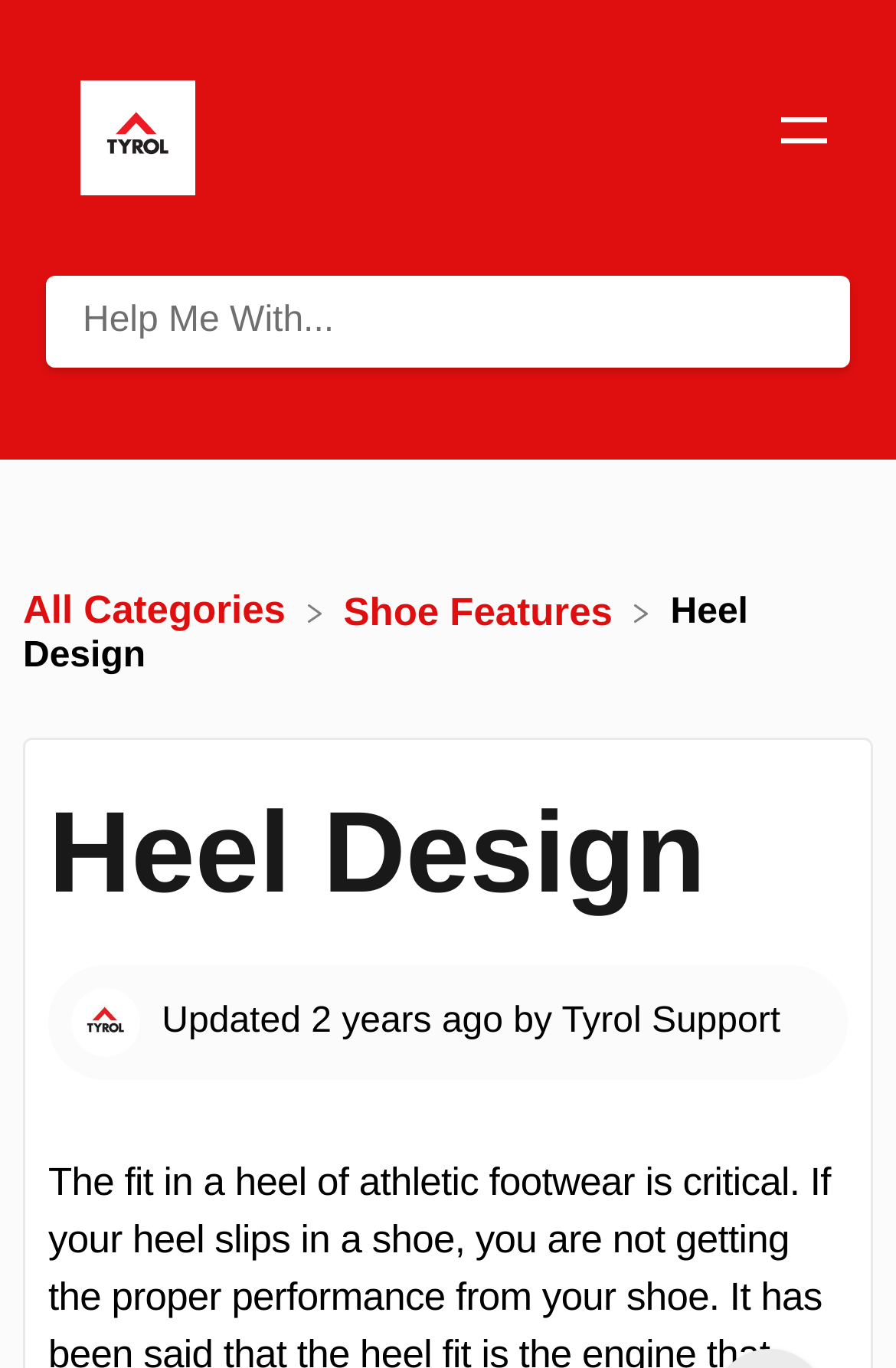Provide the bounding box coordinates for the specified HTML element described in this description: "Tyrol Pickleball". The coordinates should be four float numbers ranging from 0 to 1, in the format [left, top, right, bottom].

[0.051, 0.034, 0.077, 0.168]